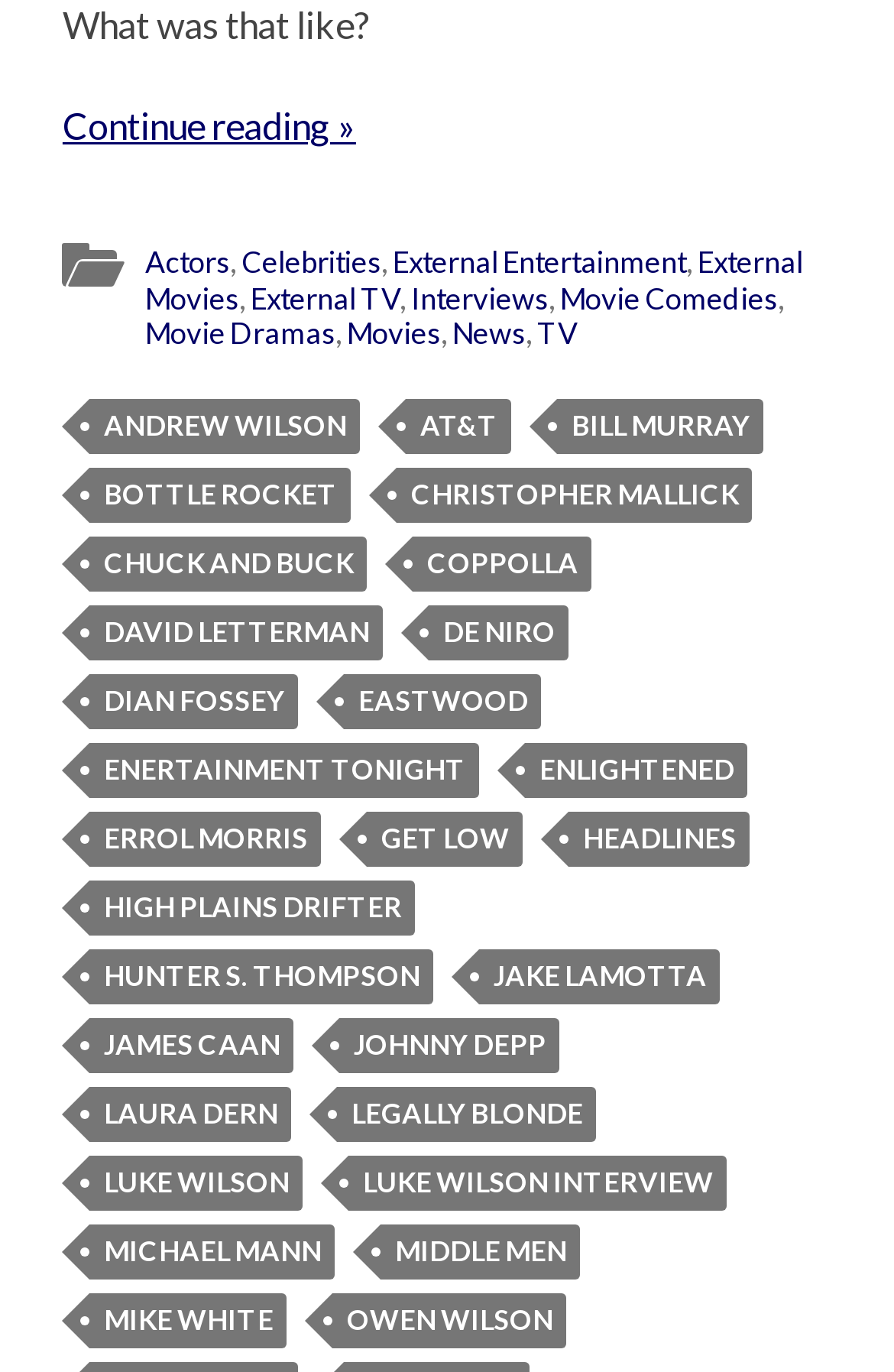Please provide the bounding box coordinates in the format (top-left x, top-left y, bottom-right x, bottom-right y). Remember, all values are floating point numbers between 0 and 1. What is the bounding box coordinate of the region described as: Andrew Wilson

[0.101, 0.291, 0.403, 0.331]